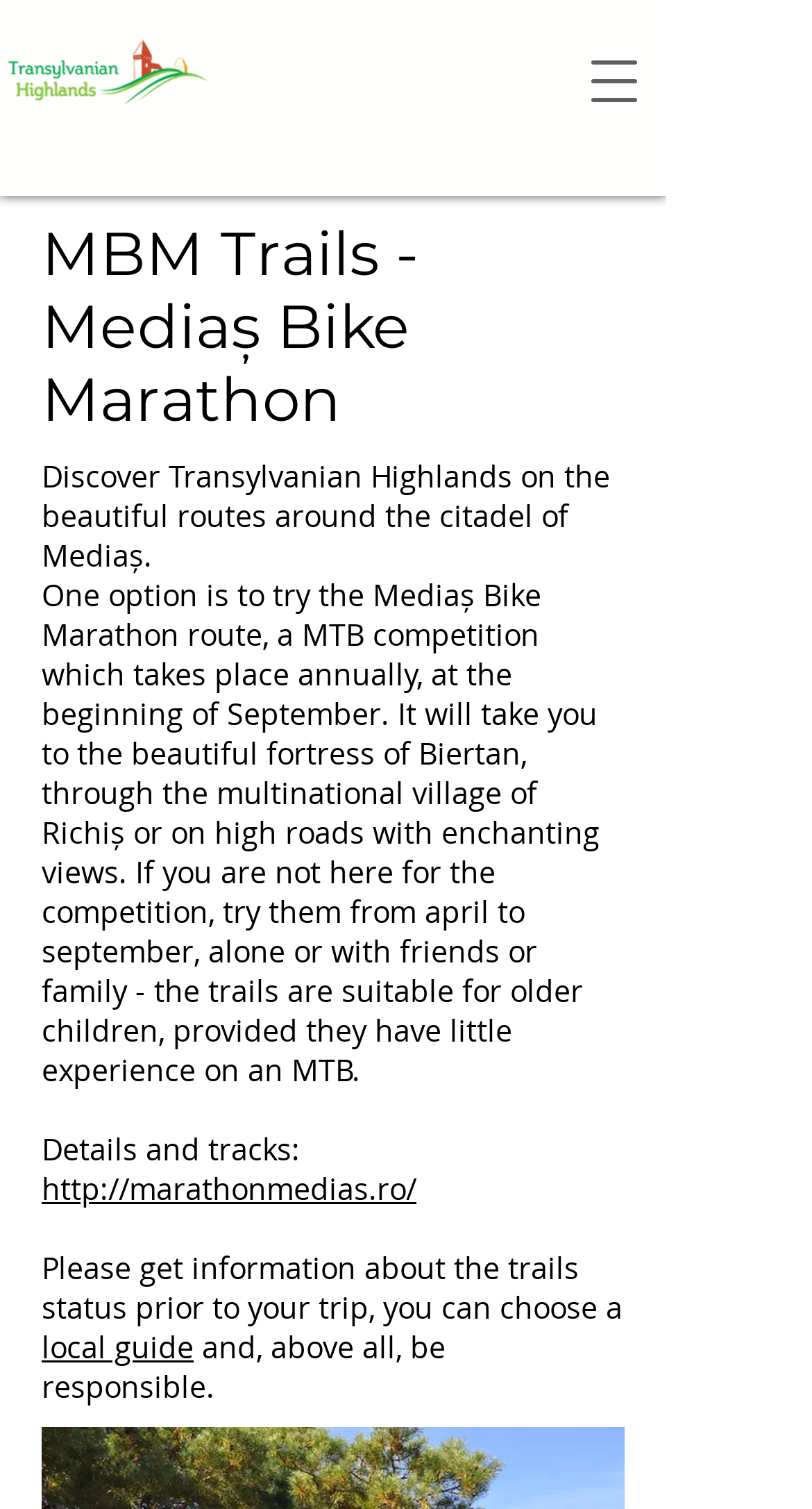Using the webpage screenshot, find the UI element described by local guide. Provide the bounding box coordinates in the format (top-left x, top-left y, bottom-right x, bottom-right y), ensuring all values are floating point numbers between 0 and 1.

[0.051, 0.879, 0.238, 0.906]